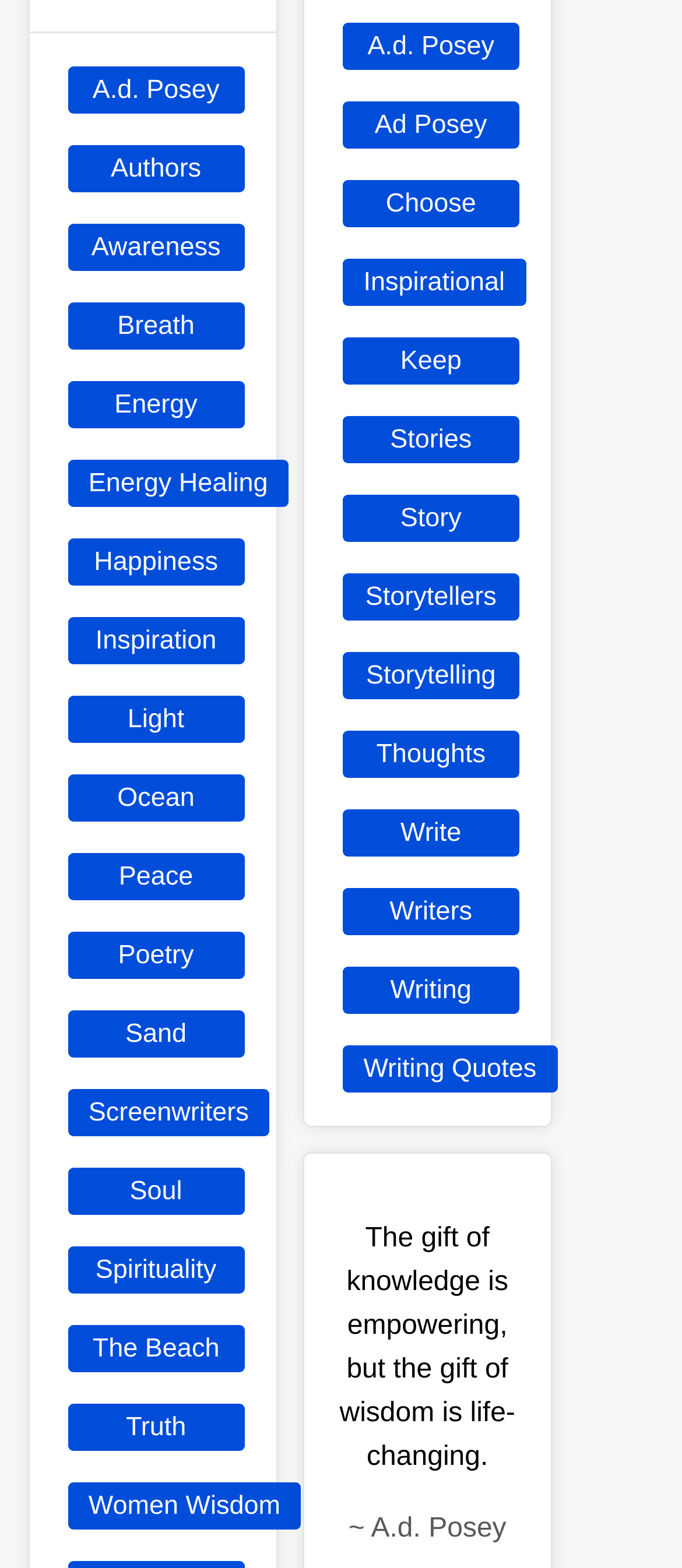What is the tone of this webpage?
Based on the screenshot, provide a one-word or short-phrase response.

Positive